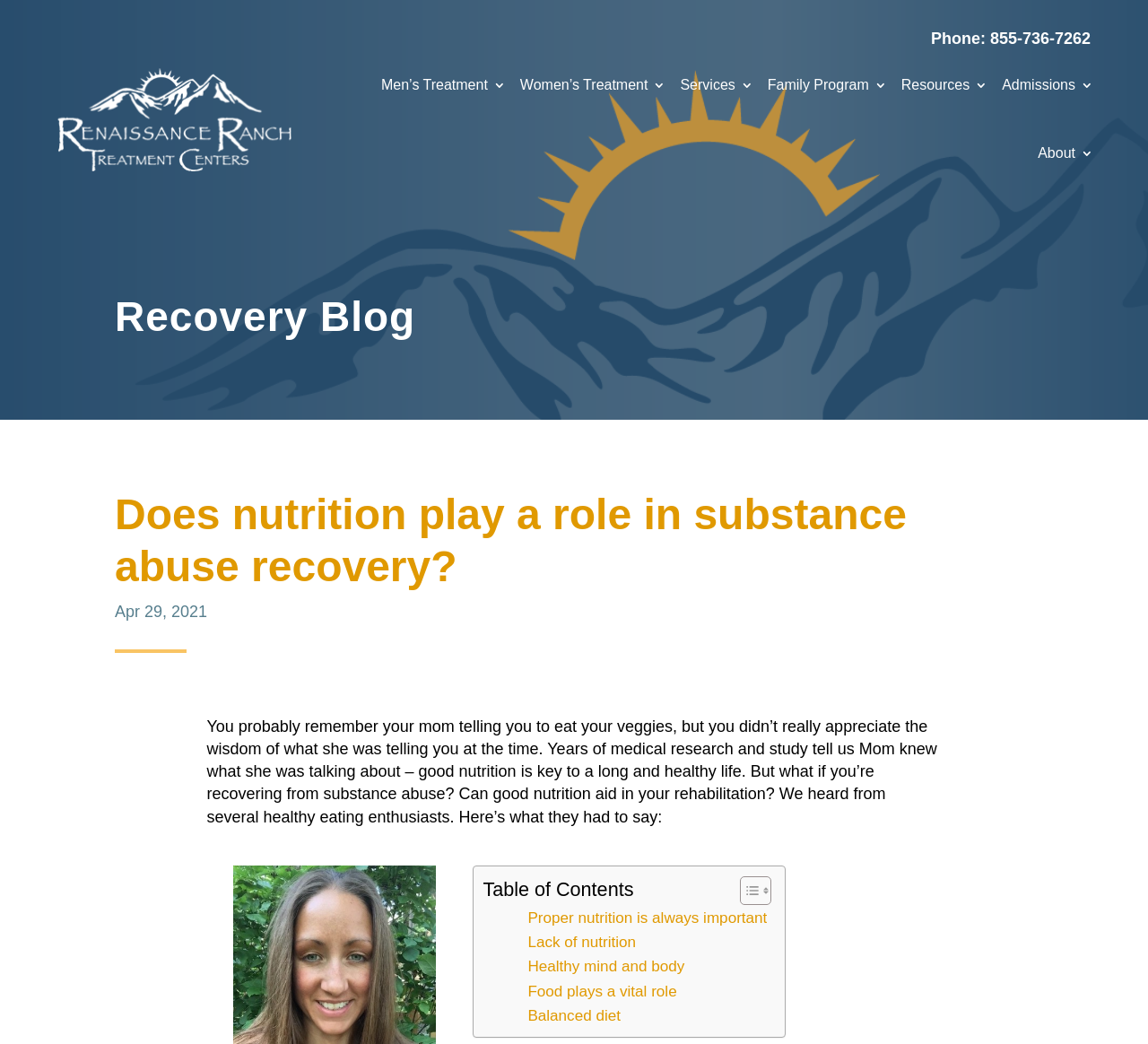Based on the element description, predict the bounding box coordinates (top-left x, top-left y, bottom-right x, bottom-right y) for the UI element in the screenshot: Services

[0.593, 0.049, 0.656, 0.114]